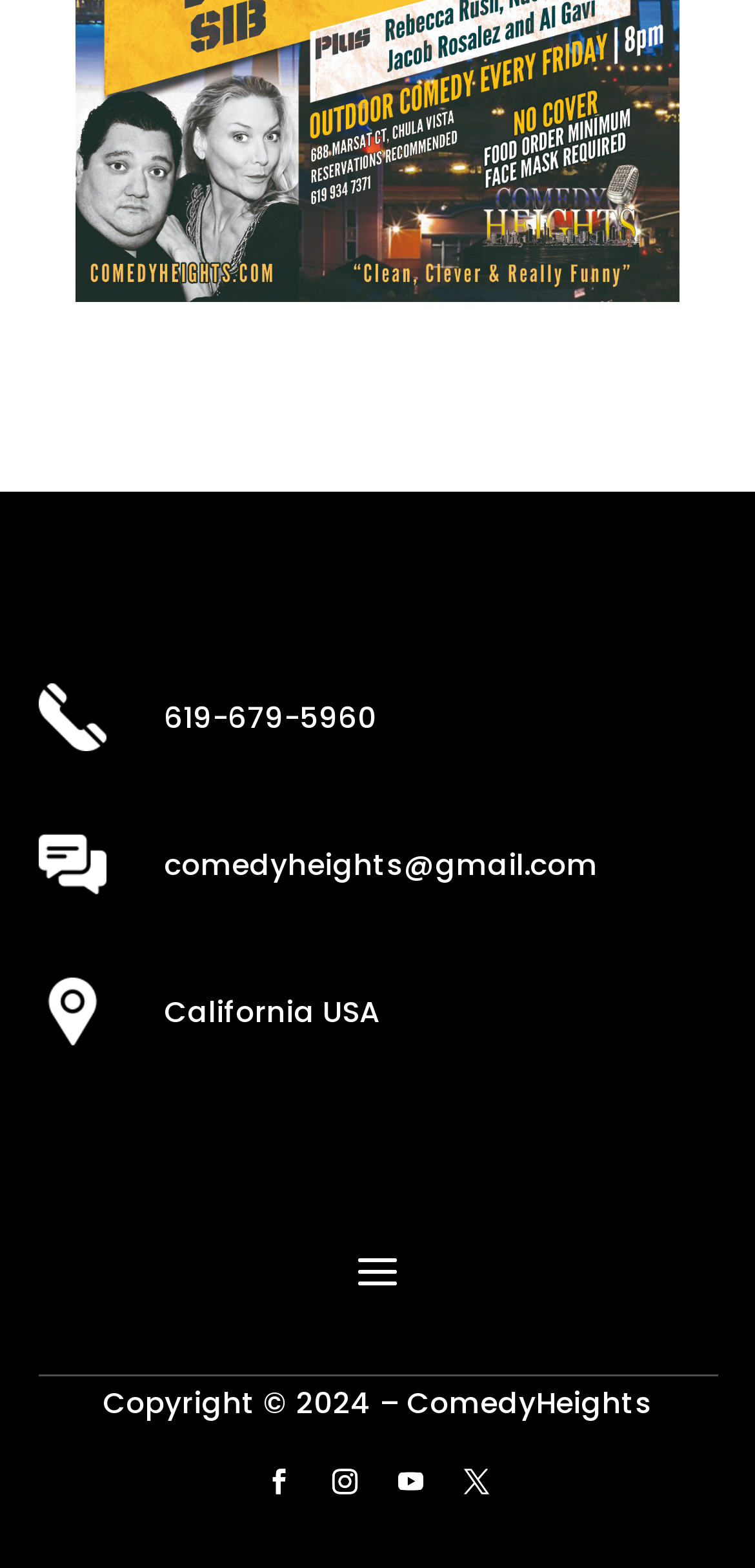What is the phone number?
Please provide a detailed and comprehensive answer to the question.

The phone number can be found in the first layout table, which contains a heading element with the text '619-679-5960'.